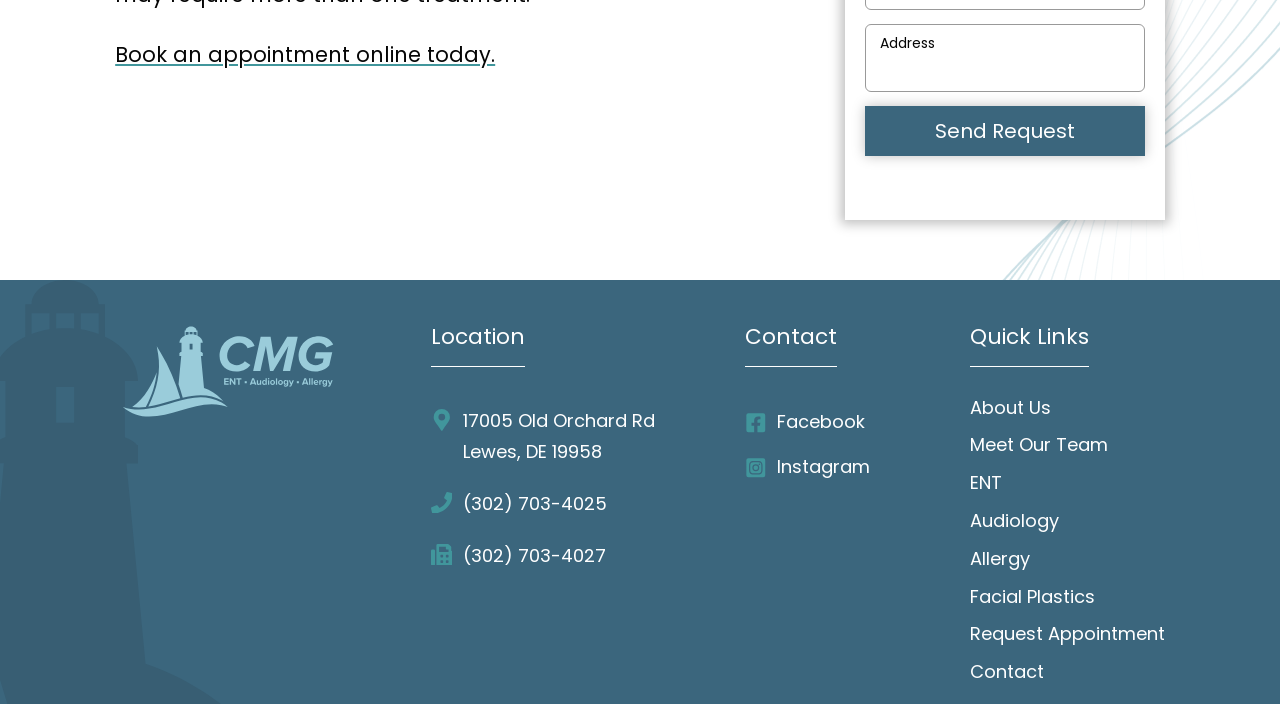Based on the provided description, "ENT", find the bounding box of the corresponding UI element in the screenshot.

[0.758, 0.662, 0.783, 0.7]